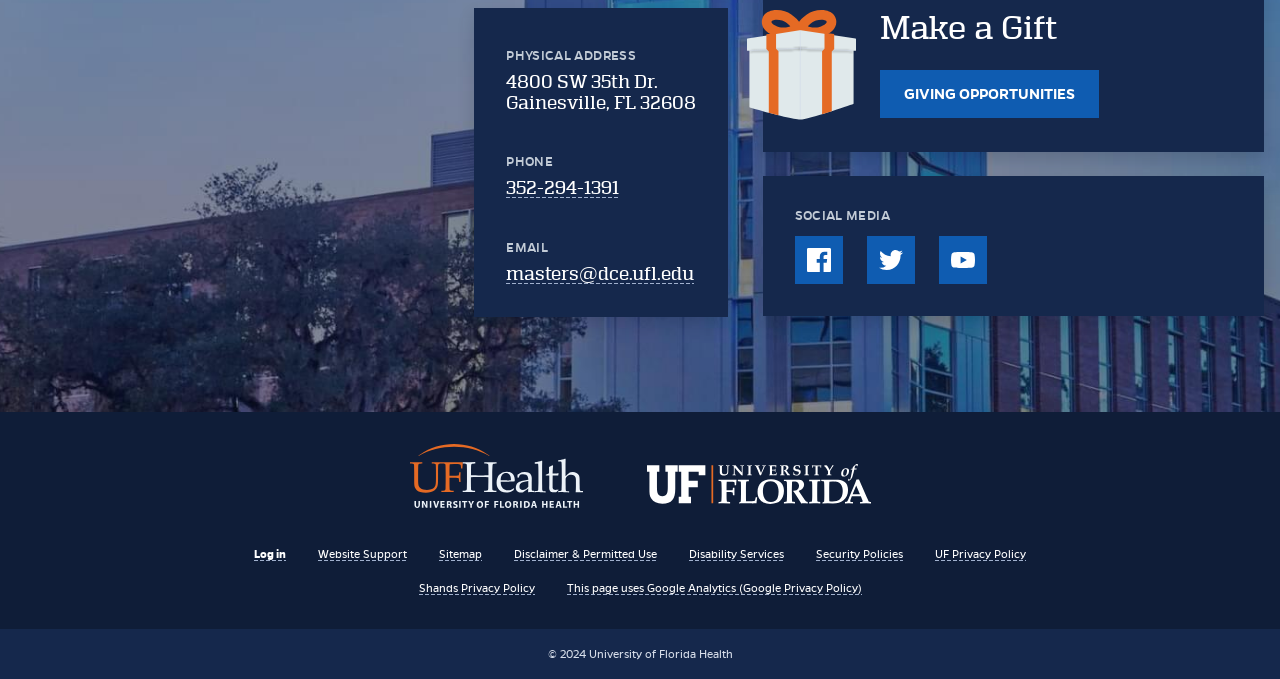Predict the bounding box for the UI component with the following description: "University of Florida - Home".

[0.505, 0.683, 0.68, 0.75]